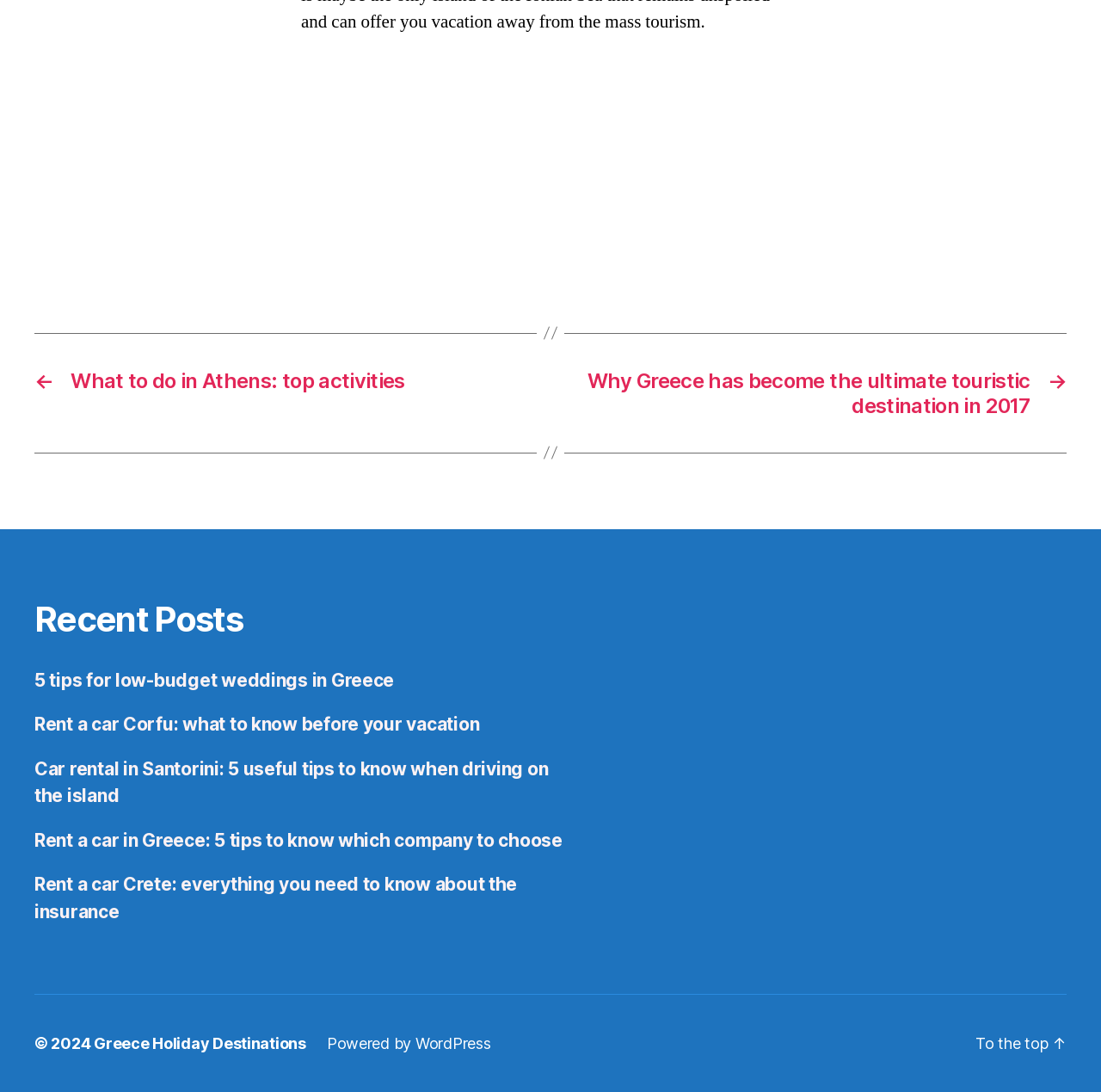Determine the bounding box coordinates of the clickable region to execute the instruction: "Return to the top of the page". The coordinates should be four float numbers between 0 and 1, denoted as [left, top, right, bottom].

[0.886, 0.947, 0.969, 0.964]